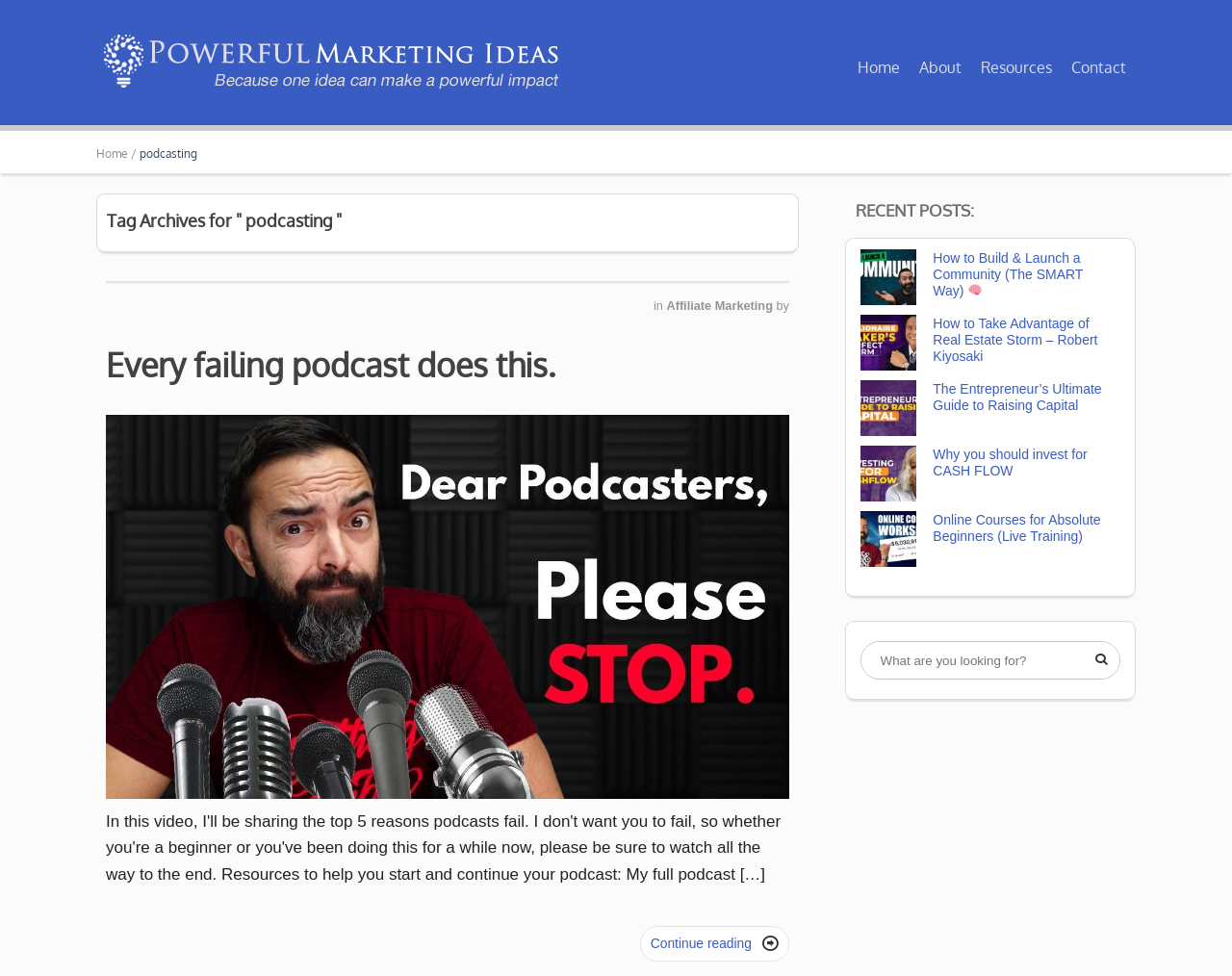Please determine the bounding box coordinates of the element to click on in order to accomplish the following task: "Click on the 'Home' link". Ensure the coordinates are four float numbers ranging from 0 to 1, i.e., [left, top, right, bottom].

[0.688, 0.051, 0.738, 0.088]